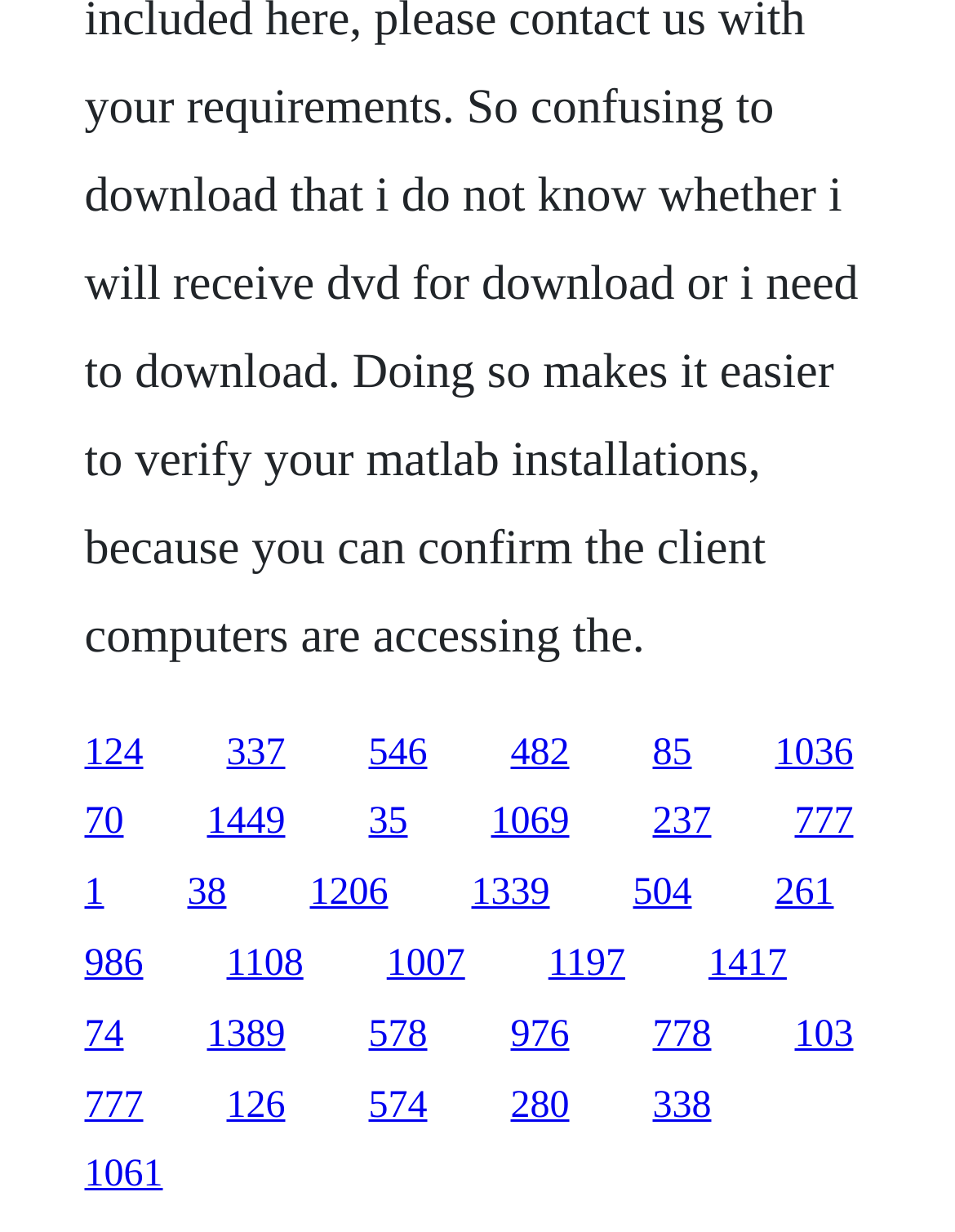Please provide a short answer using a single word or phrase for the question:
How many links are on the webpage?

30